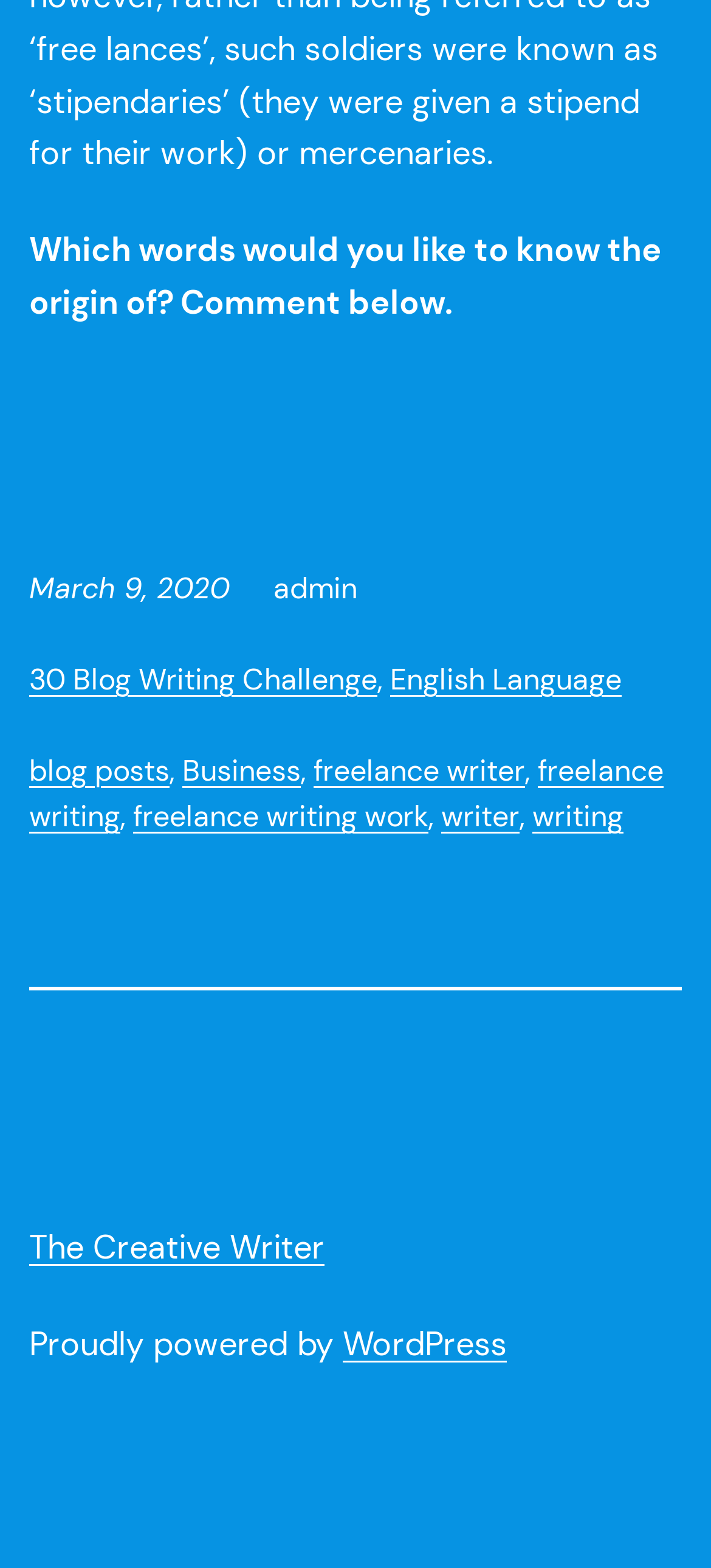Please locate the bounding box coordinates of the element's region that needs to be clicked to follow the instruction: "Click on the Facebook link". The bounding box coordinates should be provided as four float numbers between 0 and 1, i.e., [left, top, right, bottom].

None